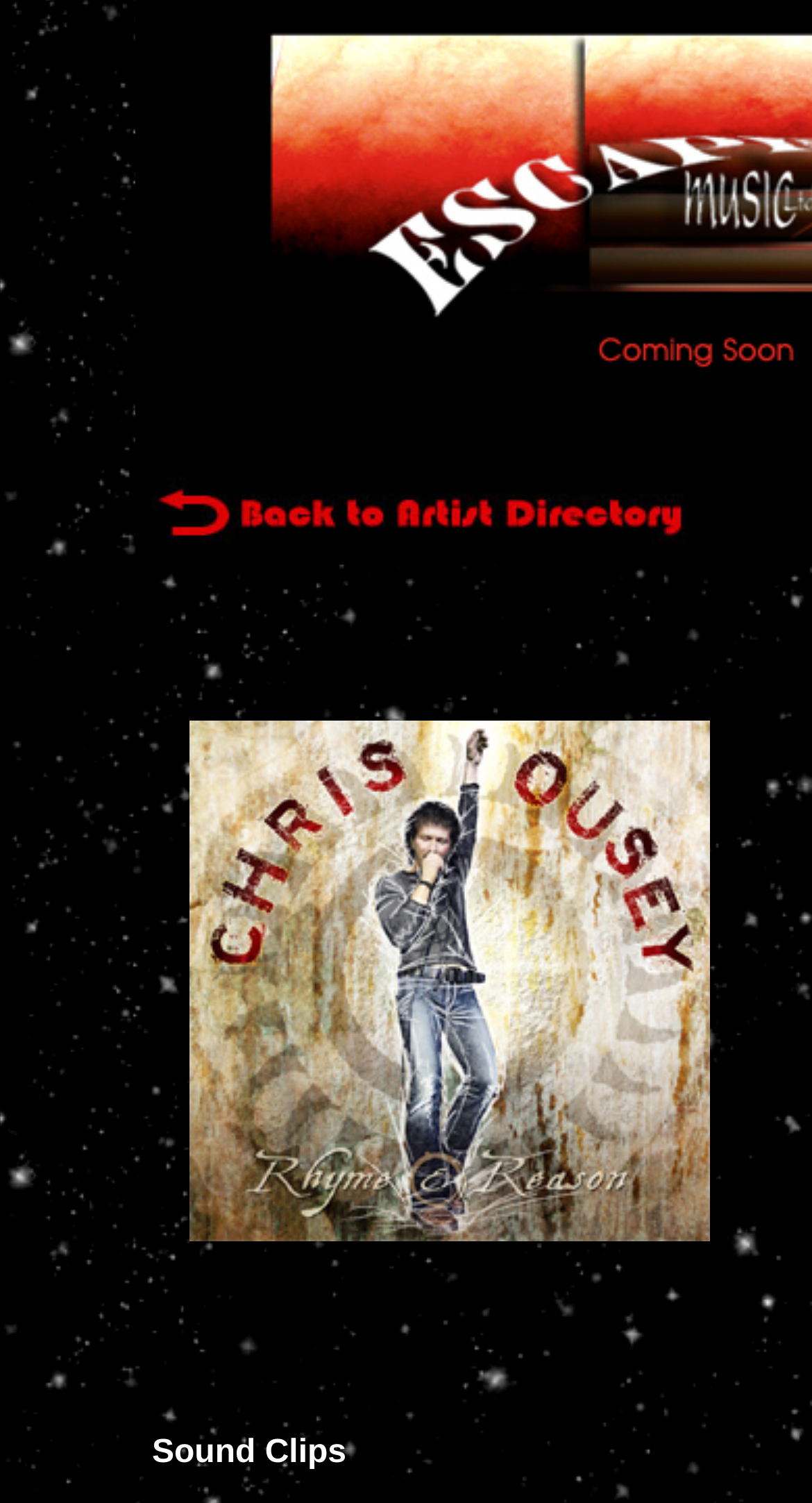Give a succinct answer to this question in a single word or phrase: 
What is the main content of the webpage?

Music